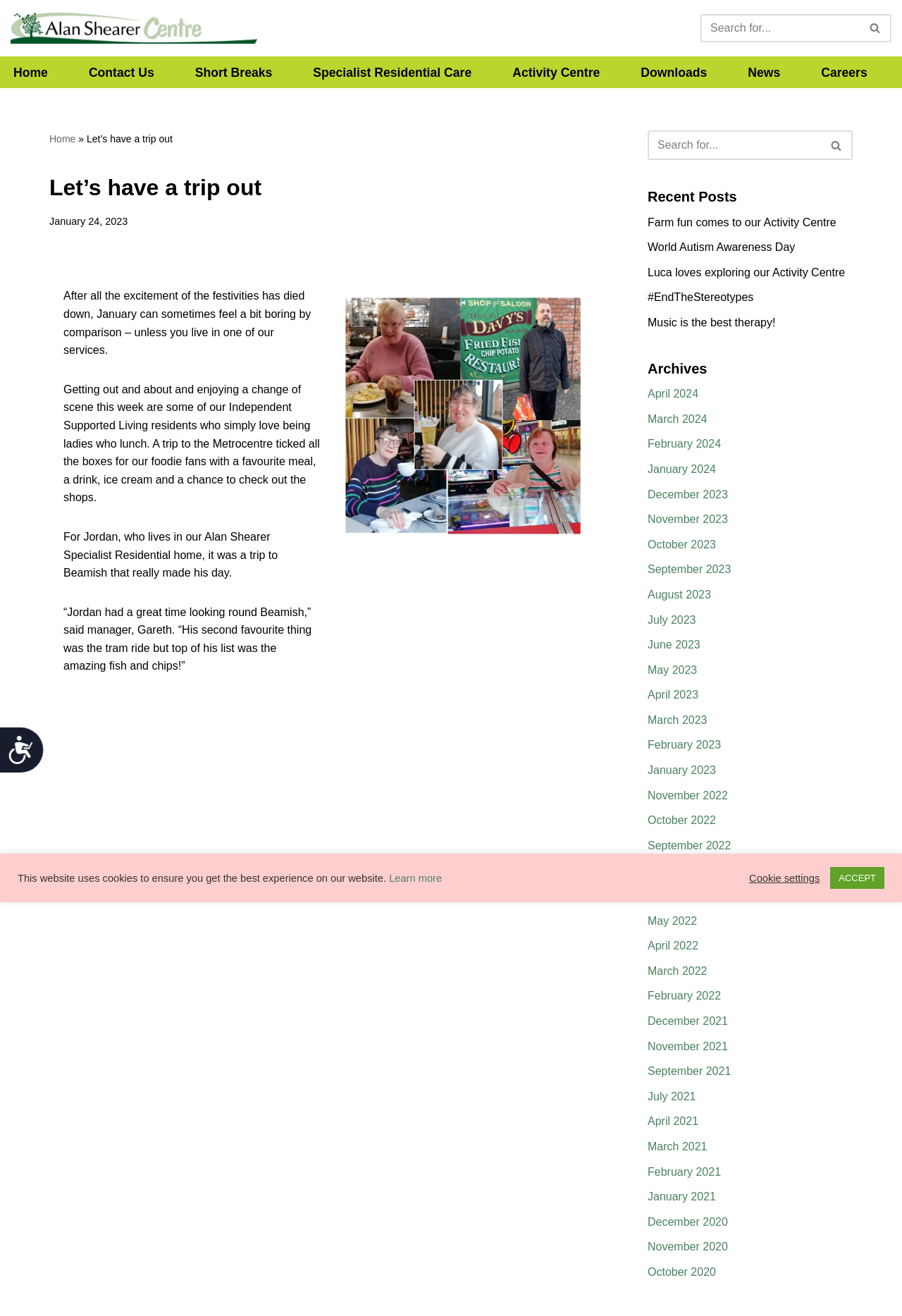Find the bounding box coordinates for the element that must be clicked to complete the instruction: "Search for something". The coordinates should be four float numbers between 0 and 1, indicated as [left, top, right, bottom].

[0.777, 0.011, 0.988, 0.032]